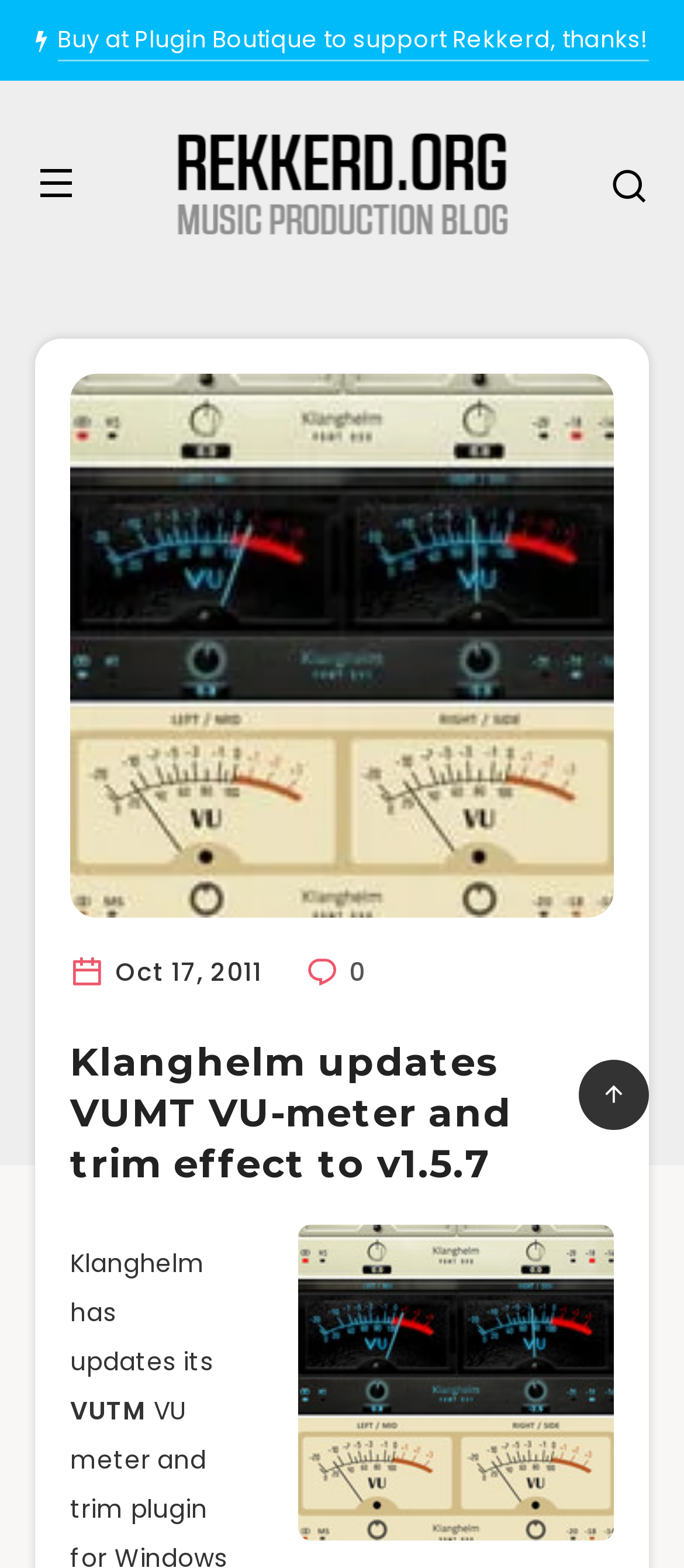Using the provided element description: "0", identify the bounding box coordinates. The coordinates should be four floats between 0 and 1 in the order [left, top, right, bottom].

[0.445, 0.609, 0.535, 0.631]